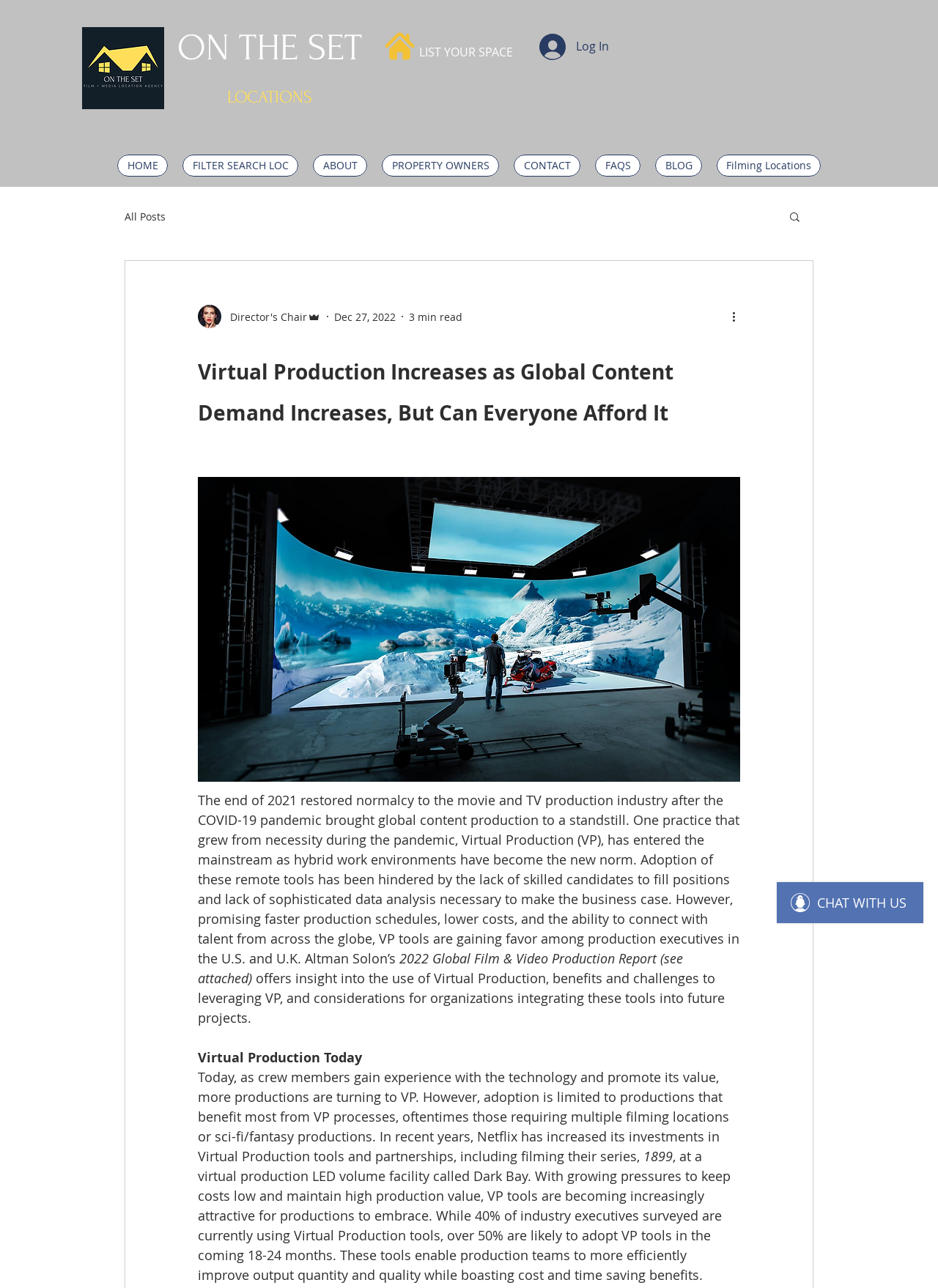Specify the bounding box coordinates for the region that must be clicked to perform the given instruction: "Visit the 'HOME' page".

[0.125, 0.12, 0.179, 0.137]